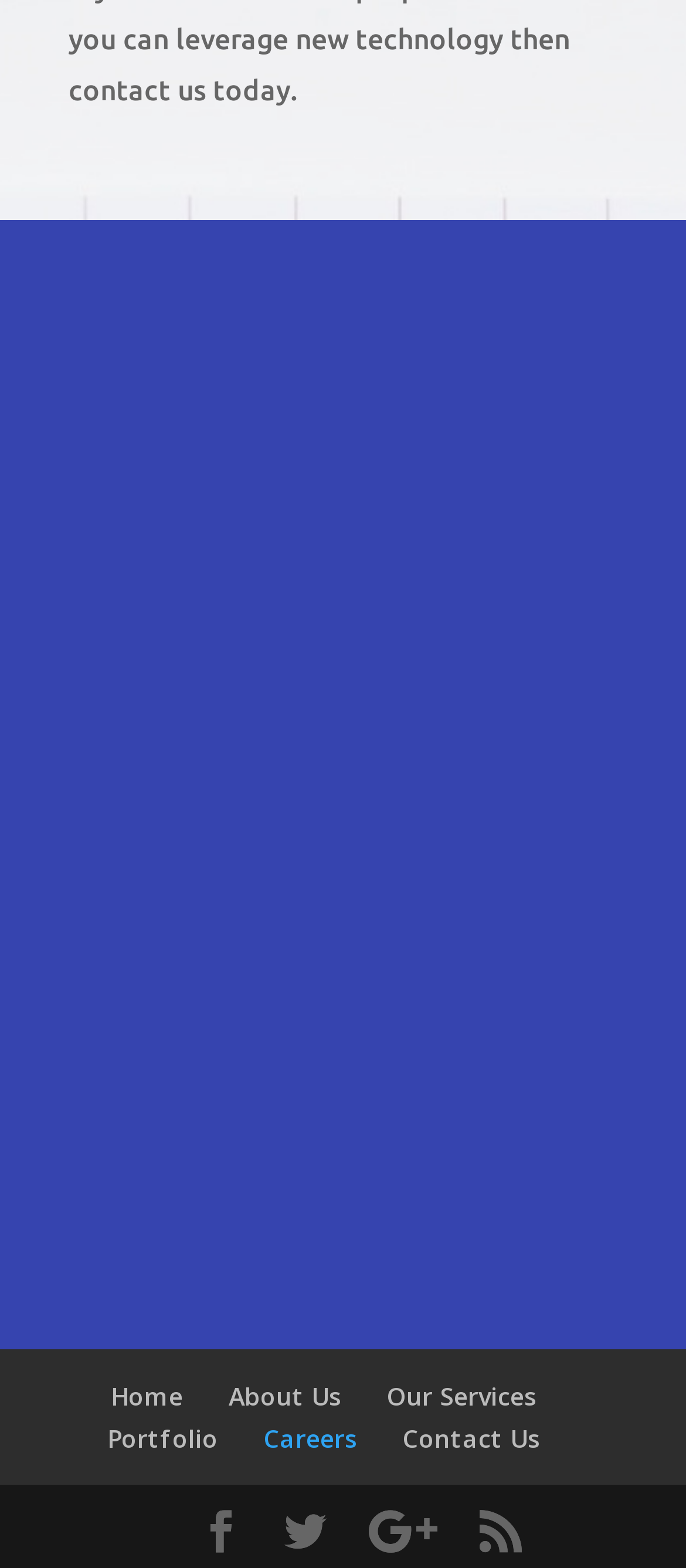Please locate the UI element described by "name="et_pb_contact_email_1" placeholder="Email Address"" and provide its bounding box coordinates.

[0.101, 0.374, 0.9, 0.428]